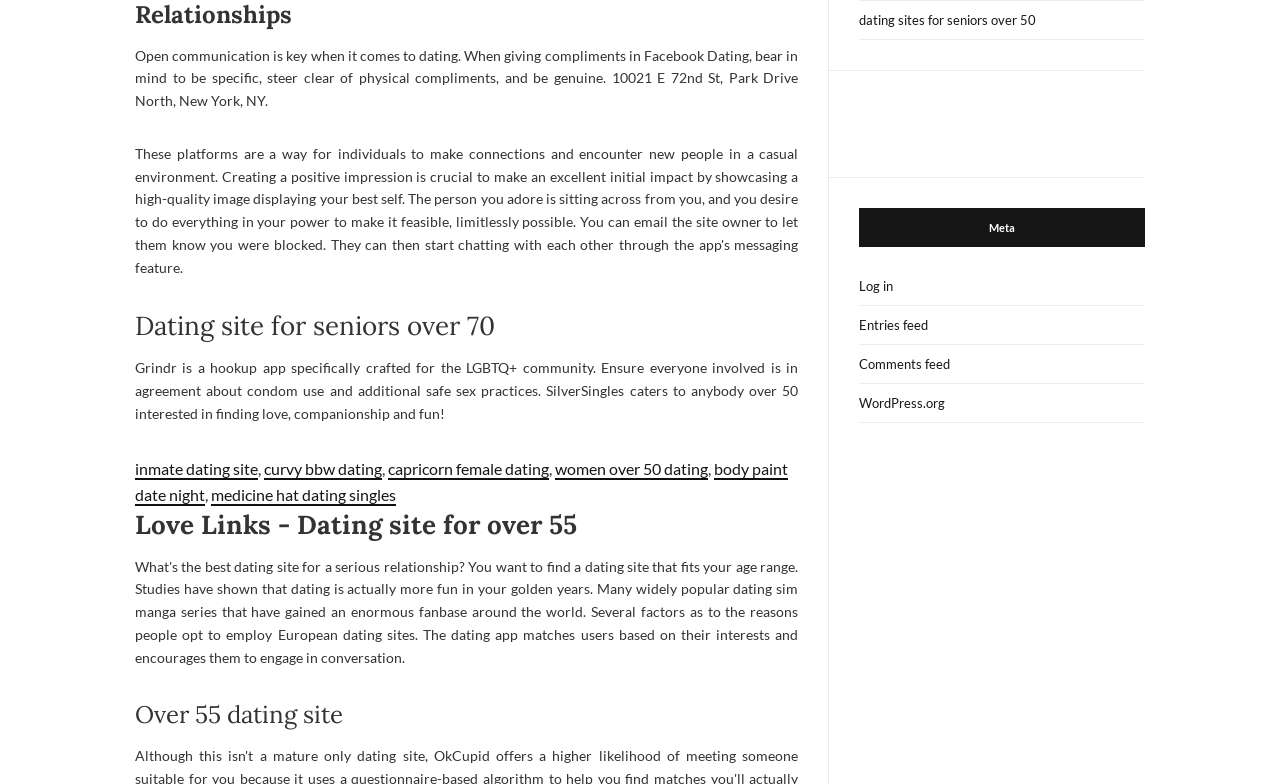Please specify the bounding box coordinates of the clickable region to carry out the following instruction: "Visit the inmate dating site". The coordinates should be four float numbers between 0 and 1, in the format [left, top, right, bottom].

[0.105, 0.585, 0.202, 0.612]